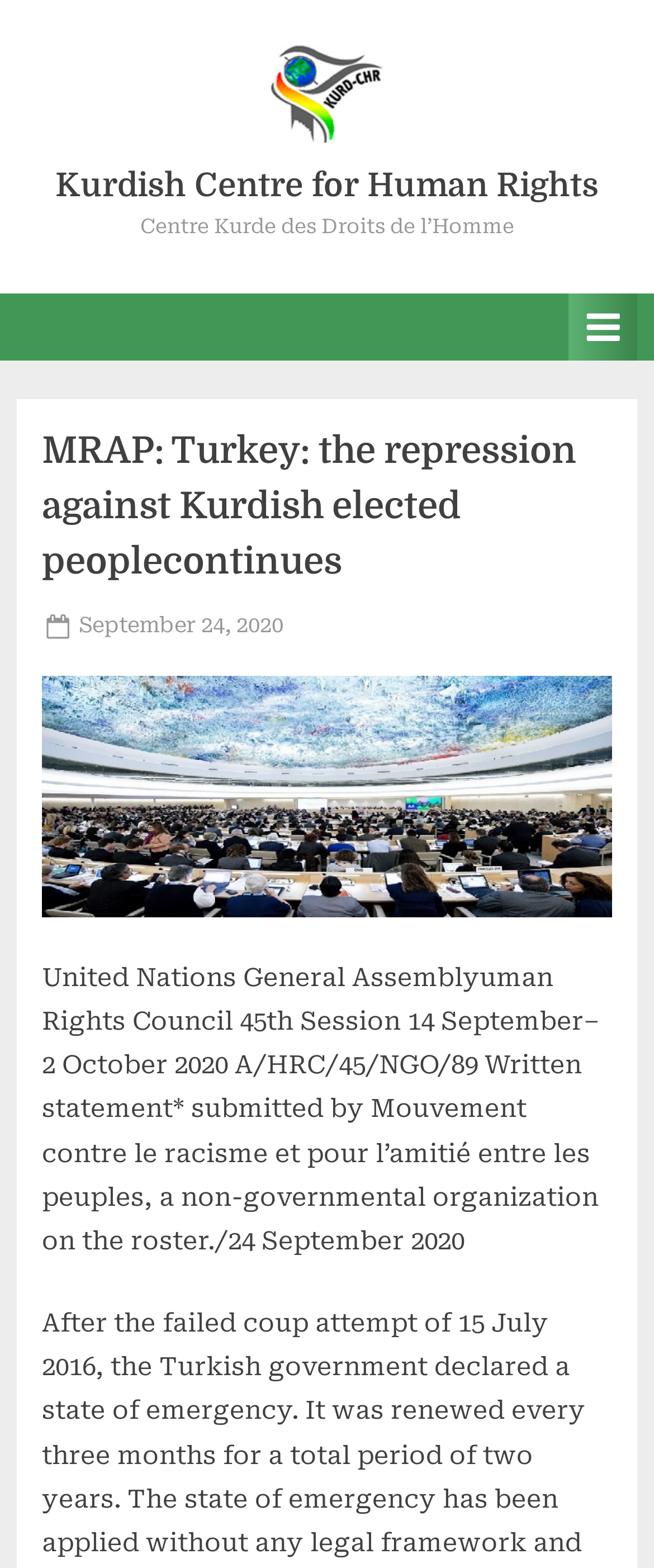Create a detailed summary of all the visual and textual information on the webpage.

The webpage is about the Kurdish Centre for Human Rights, with a focus on the repression against Kurdish elected people in Turkey. At the top, there is a link to the Kurdish Centre for Human Rights, accompanied by an image with the same name. Below this, there is a secondary link to the same organization, with a French title "Centre Kurde des Droits de l’Homme" written next to it.

On the left side, there is a navigation menu labeled "Primary Menu" with a toggle button. When expanded, the menu displays a header section with a title "MRAP: Turkey: the repression against Kurdish elected people continues". Below the title, there is a posting information section with a link to the date "September 24, 2020" and another link to the author "admin".

To the right of the posting information, there is a figure, likely an image. Below this, there is a long paragraph of text, which appears to be a written statement submitted to the United Nations General Assembly's Human Rights Council. The statement is from the Mouvement contre le racisme et pour l’amitié entre les peuples, a non-governmental organization, and discusses the repression against Kurdish elected people in Turkey.